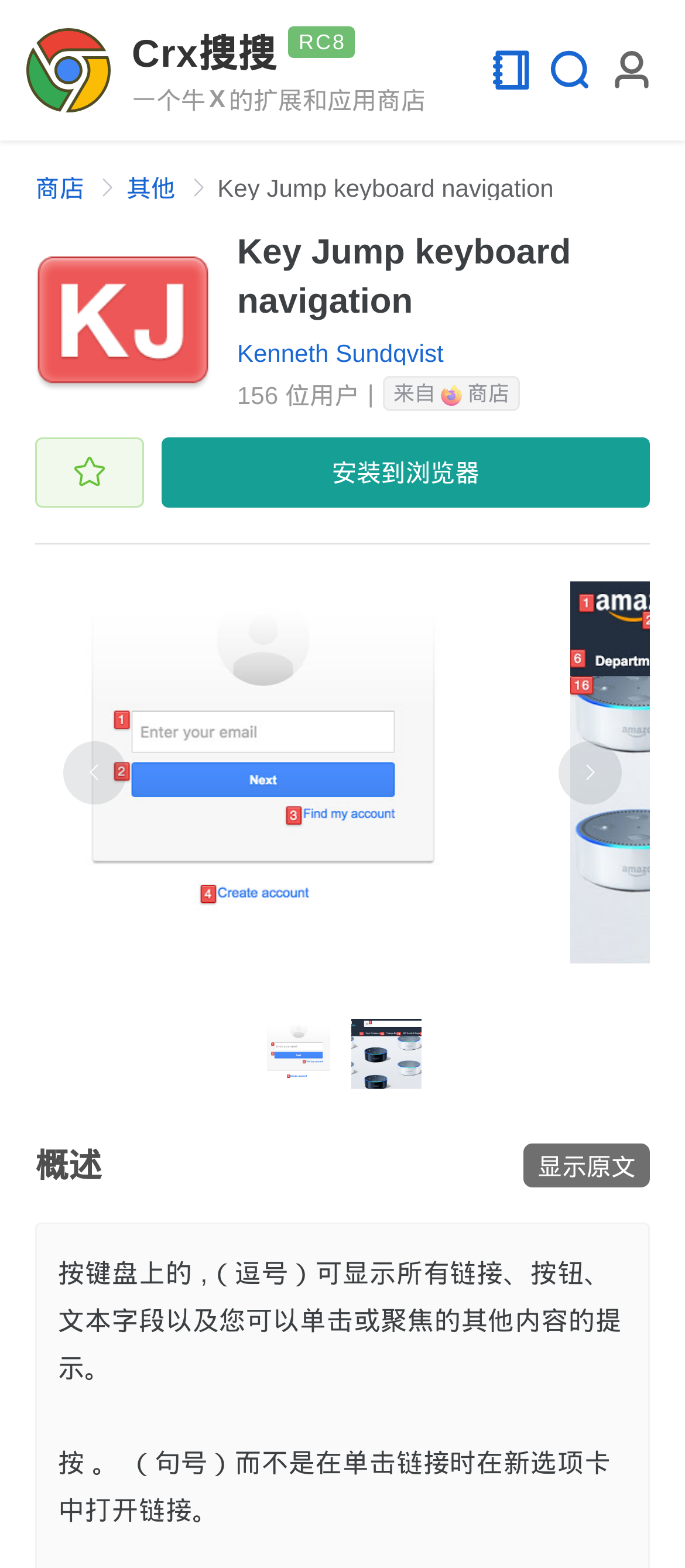Please find the bounding box coordinates of the section that needs to be clicked to achieve this instruction: "View featured content".

None